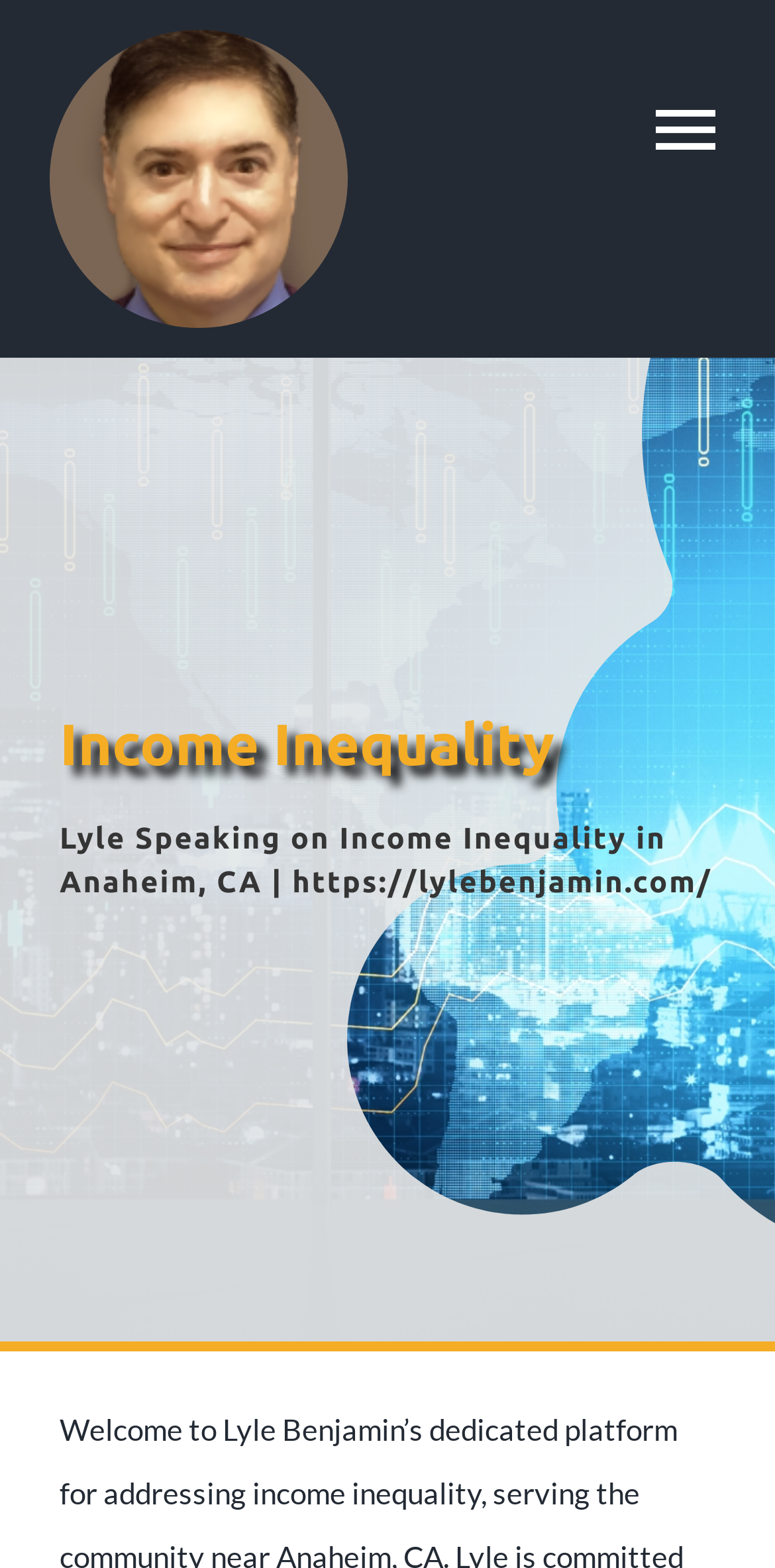What is the speaker's name?
Please ensure your answer to the question is detailed and covers all necessary aspects.

The speaker's name is Lyle, which can be inferred from the webpage title 'Lyle Speaking on Income Inequality in Anaheim, CA' and the navigation menu item 'Lyle’s Topics'.